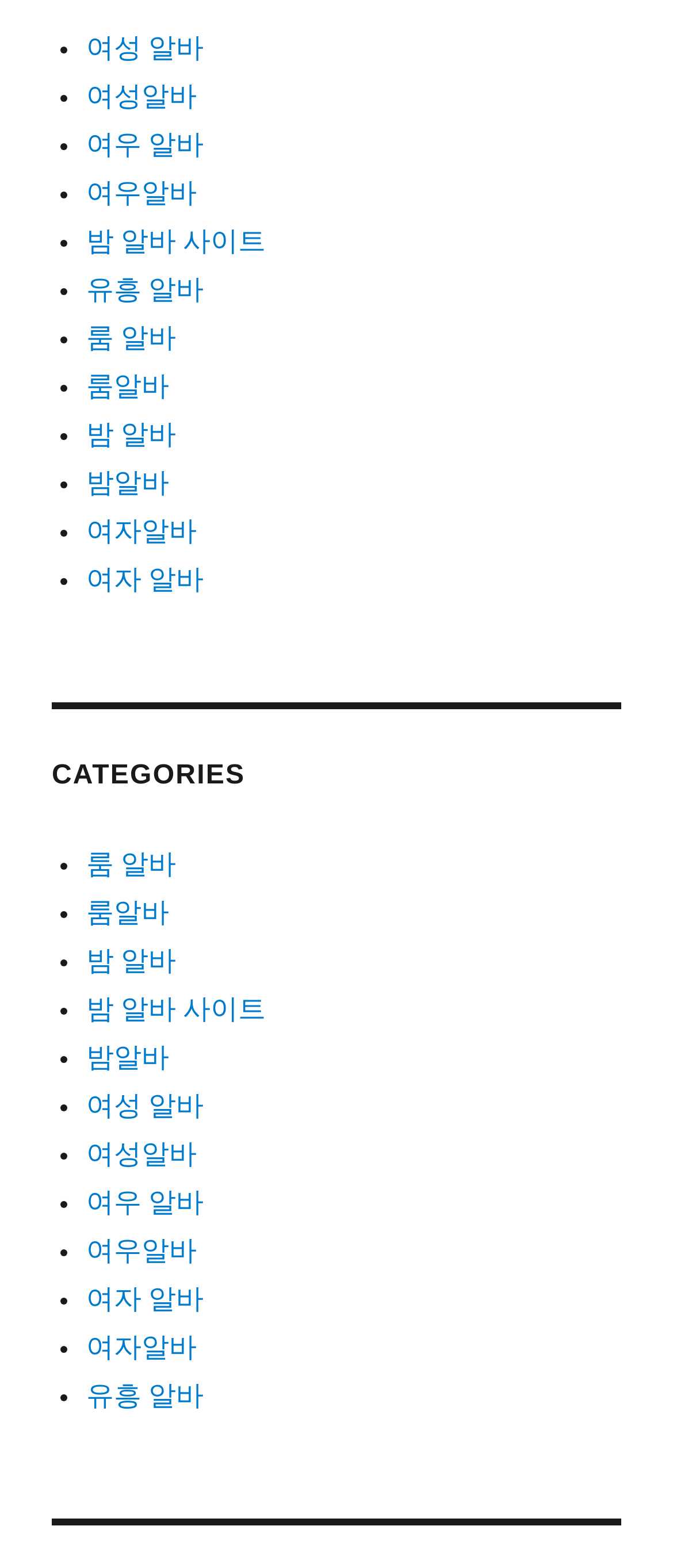From the details in the image, provide a thorough response to the question: What is the main category of the webpage?

Based on the navigation section 'Recent Posts' and 'Categories', I can see that the webpage is primarily about Alba, which is a Korean term for part-time jobs or side hustles. The links and list markers suggest that the webpage provides information and resources related to Alba.